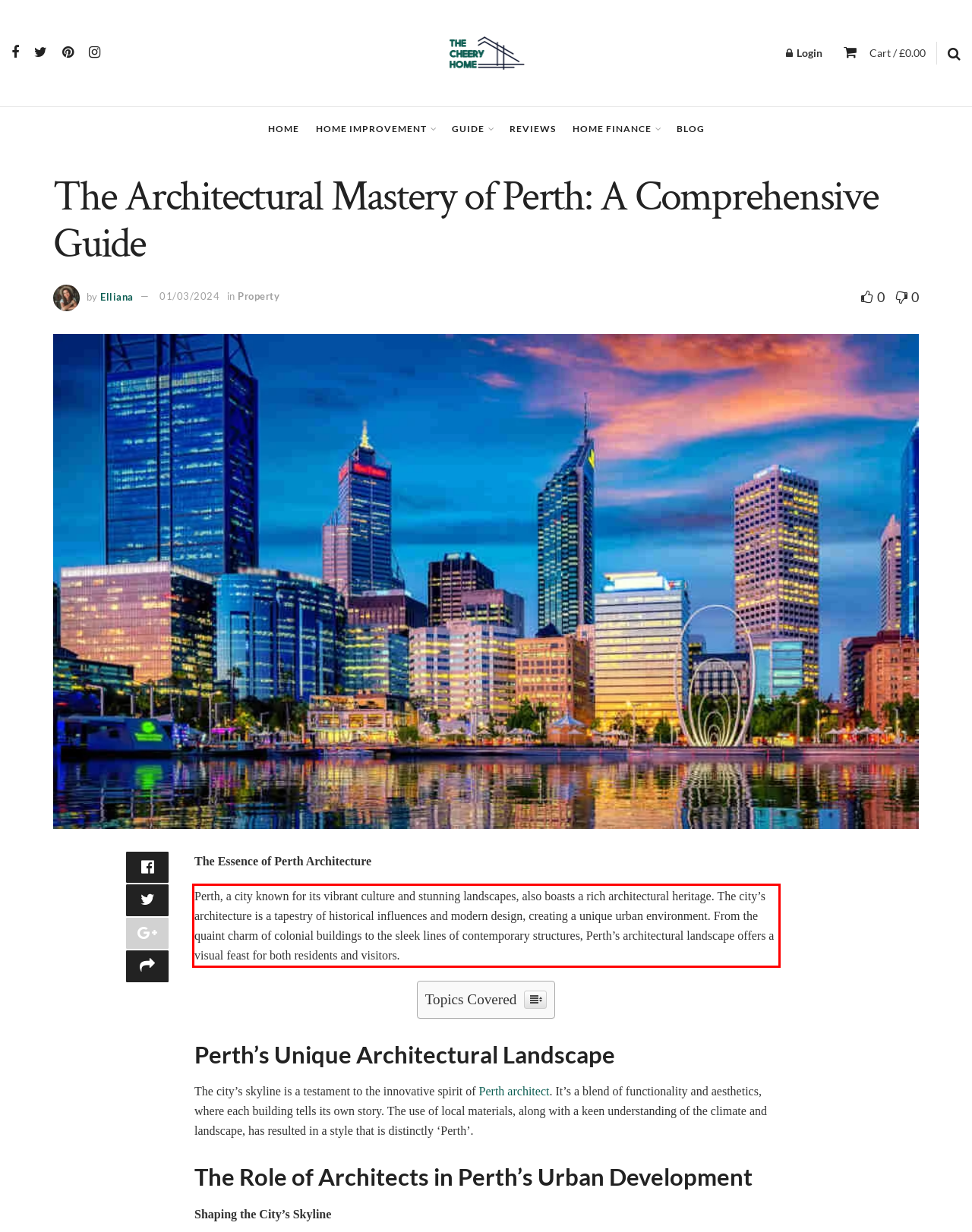You are given a screenshot with a red rectangle. Identify and extract the text within this red bounding box using OCR.

Perth, a city known for its vibrant culture and stunning landscapes, also boasts a rich architectural heritage. The city’s architecture is a tapestry of historical influences and modern design, creating a unique urban environment. From the quaint charm of colonial buildings to the sleek lines of contemporary structures, Perth’s architectural landscape offers a visual feast for both residents and visitors.